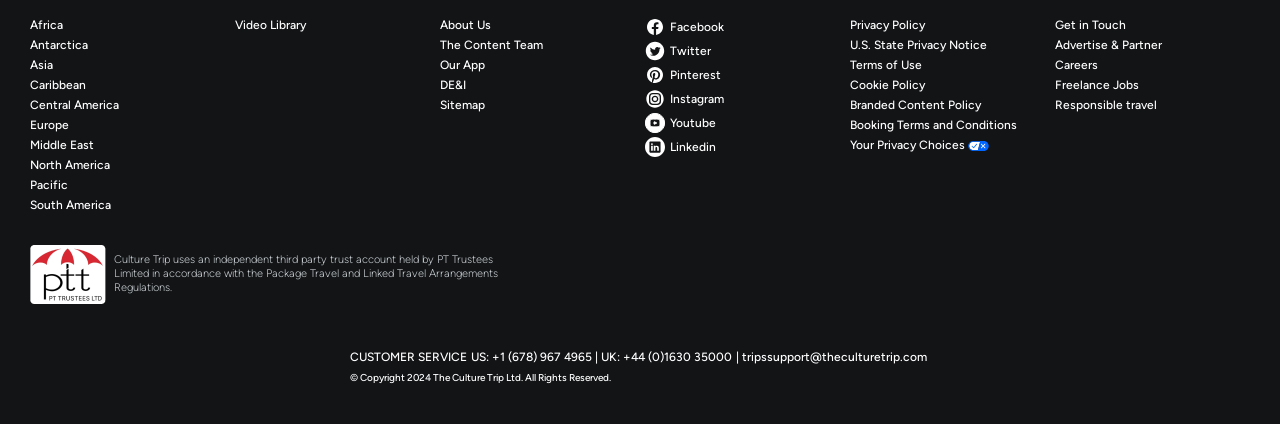What type of content is available in the Video Library?
From the screenshot, supply a one-word or short-phrase answer.

Videos